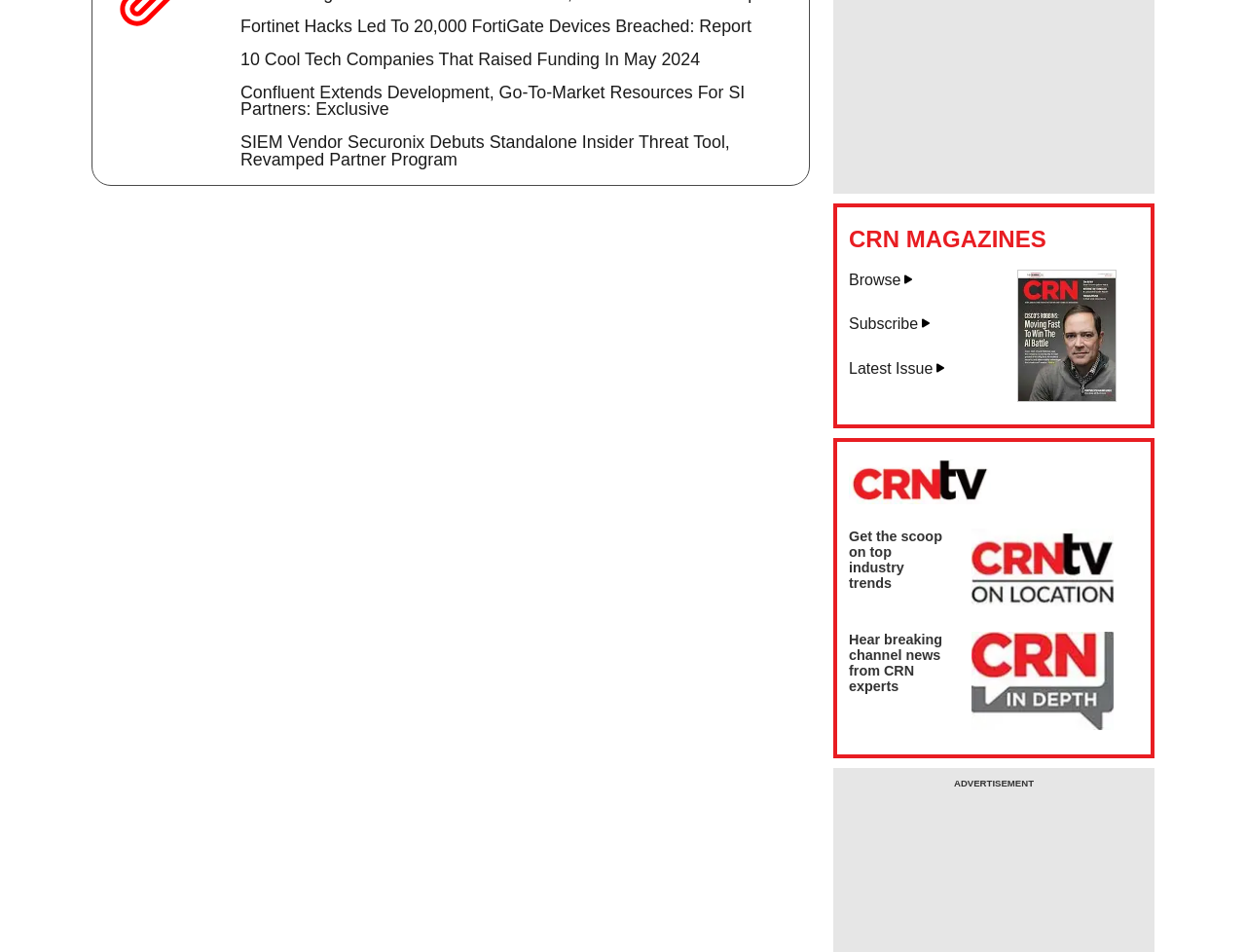Extract the bounding box coordinates of the UI element described: "Ways To Give". Provide the coordinates in the format [left, top, right, bottom] with values ranging from 0 to 1.

None